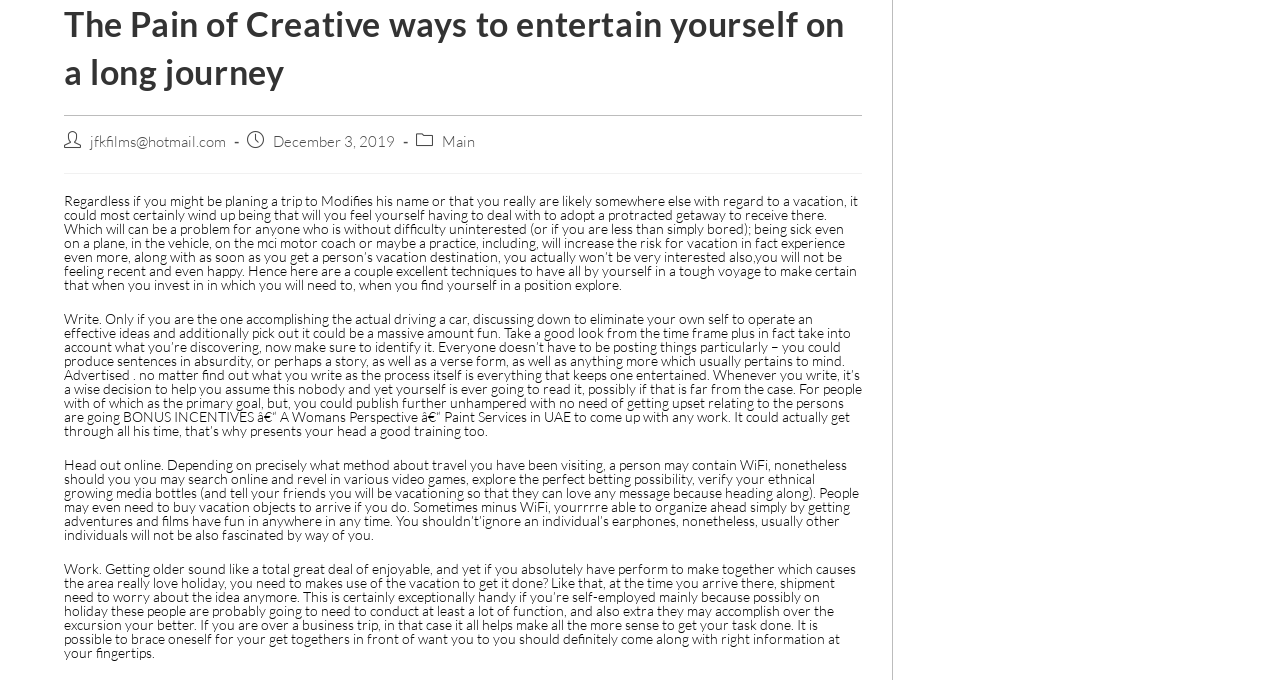Using the details in the image, give a detailed response to the question below:
What is a benefit of writing during a journey?

The webpage suggests that writing during a journey can be beneficial because it gives the head a good training, implying that it can help improve one's cognitive abilities and keep the mind active.